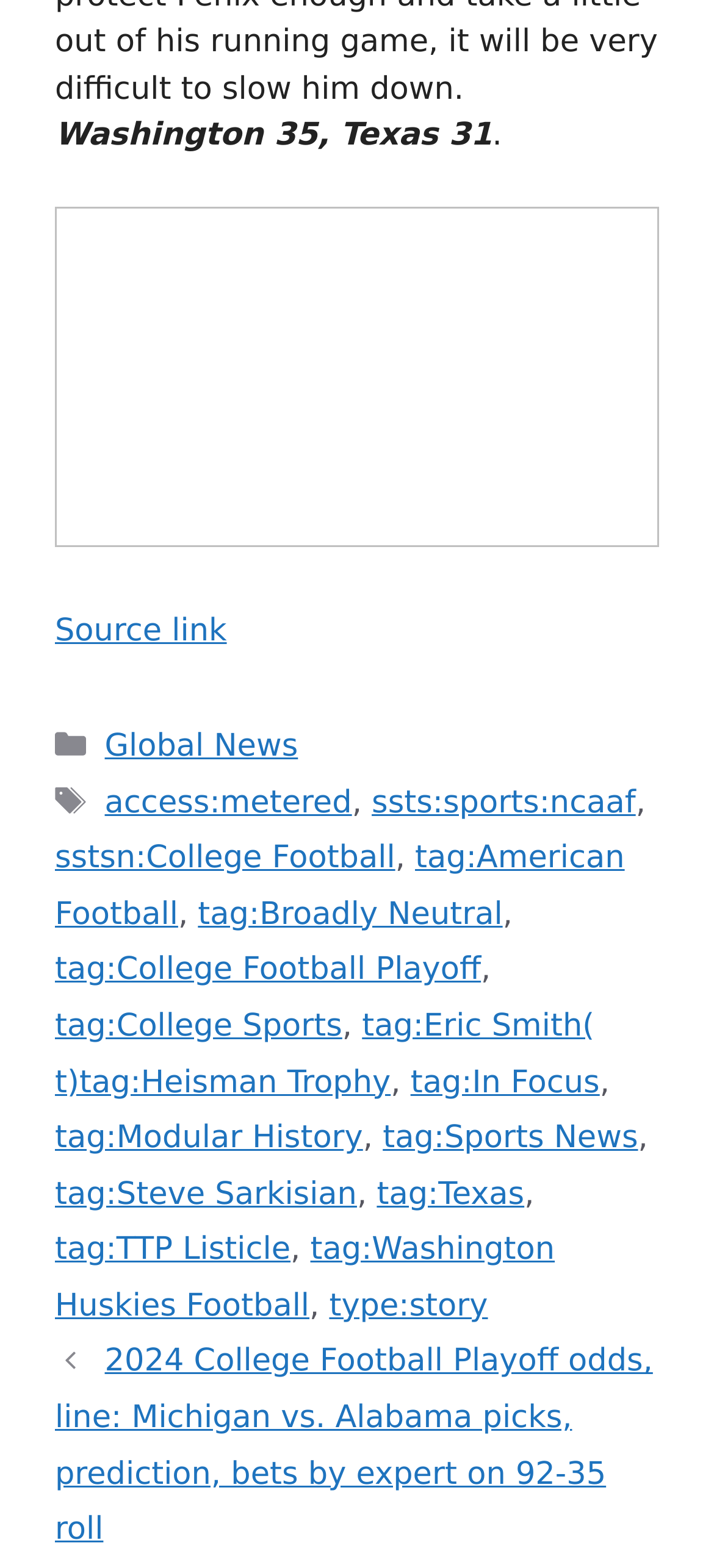Specify the bounding box coordinates of the element's region that should be clicked to achieve the following instruction: "View news about Global News". The bounding box coordinates consist of four float numbers between 0 and 1, in the format [left, top, right, bottom].

[0.147, 0.464, 0.417, 0.488]